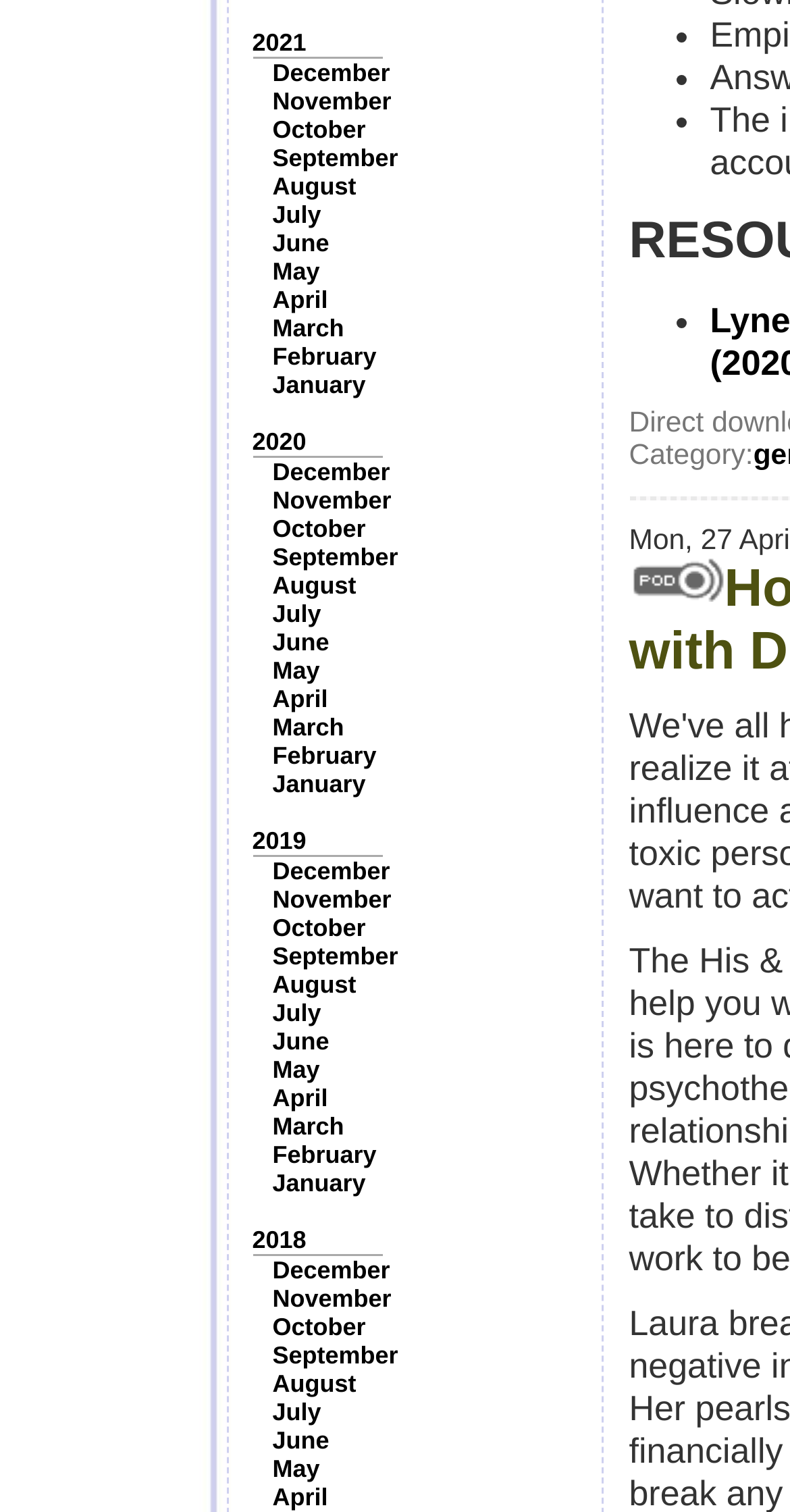How many months are listed under each year?
Provide a detailed and extensive answer to the question.

By examining the links under each year heading, I can see that there are 12 months listed under each year. This is because there are 12 links under each year heading, with each link representing a month of the year.